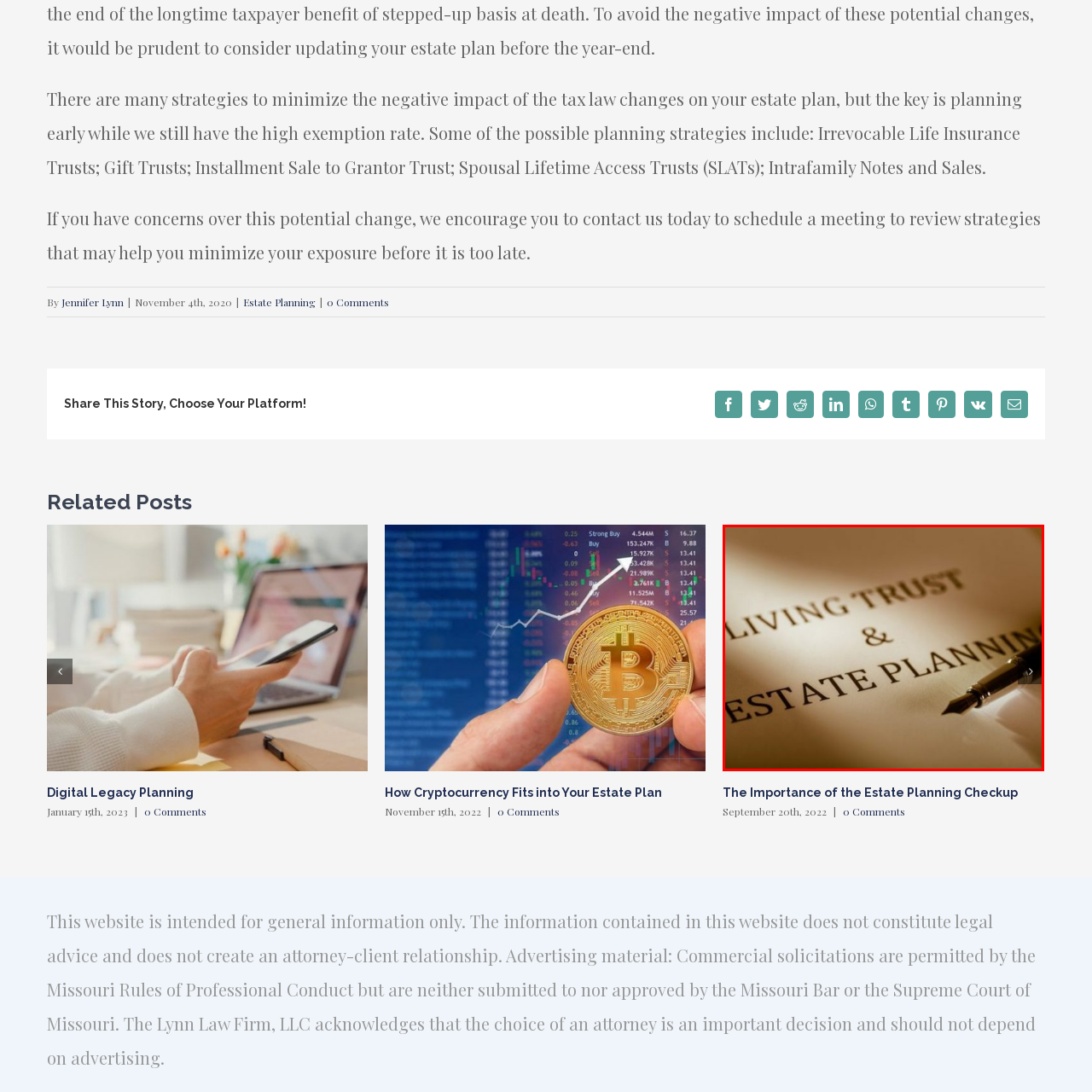Focus on the picture inside the red-framed area and provide a one-word or short phrase response to the following question:
What atmosphere does the lighting create?

Warm and inviting